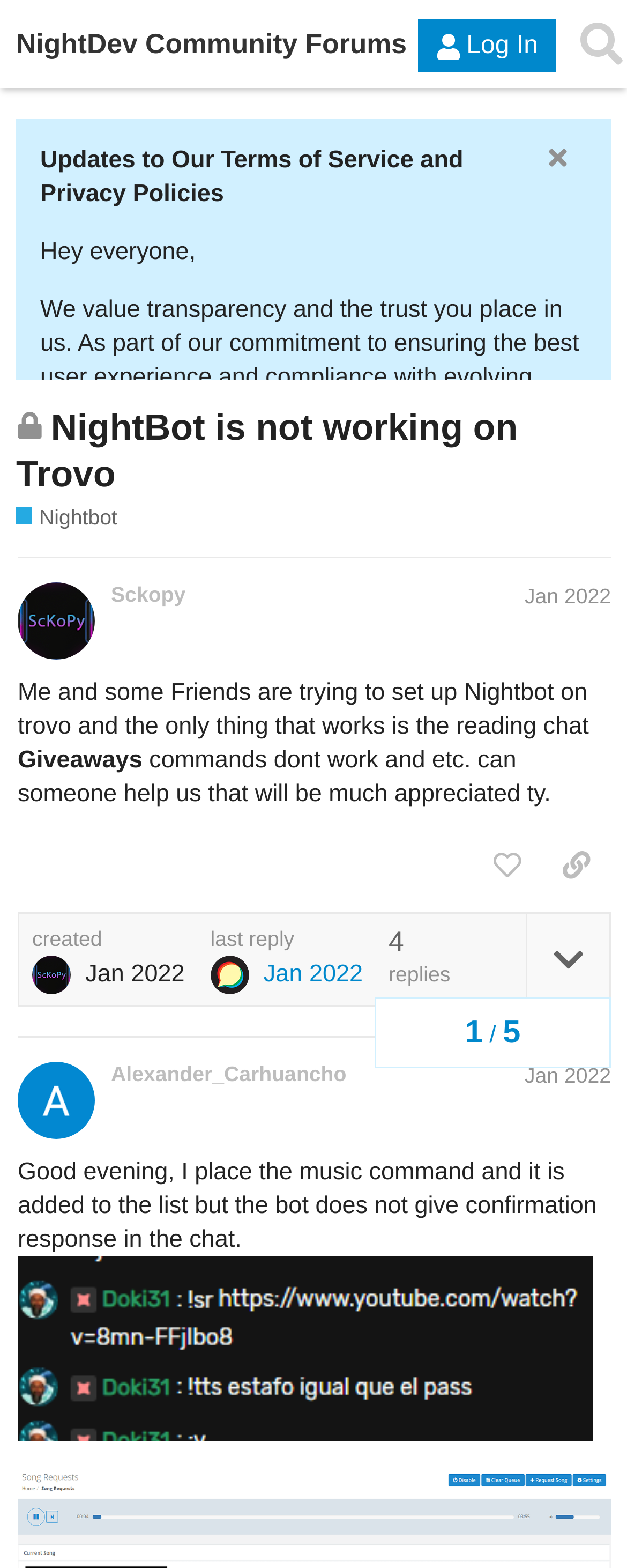Create a detailed narrative describing the layout and content of the webpage.

This webpage is a forum discussion page on the NightDev Community Forums, specifically about NightBot not working on Trovo. At the top, there is a header with a link to the NightDev Community Forums and a login button. Below the header, there is a notification about updates to the Terms of Service and Privacy Policies, with a brief description and a list of key highlights.

The main content of the page is a discussion thread about NightBot not working on Trovo. The thread is closed, and it no longer accepts new replies. The original post, made by Sckopy in January 2022, describes the issue of NightBot not working on Trovo, with only the reading chat feature functioning. The post also mentions that Giveaways commands do not work and asks for help.

Below the original post, there are several buttons, including a "like this post" button, a "copy a link to this post to clipboard" button, and a button with an image. There is also information about the post, including the creation date and time, and the number of replies.

The next post in the thread is from Alexander_Carhuancho, also made in January 2022. This post describes a similar issue with NightBot, where the music command is added to the list but the bot does not give a confirmation response in the chat. This post also includes an image.

Throughout the page, there are various links, buttons, and images, including a navigation menu at the bottom with a topic progress indicator.